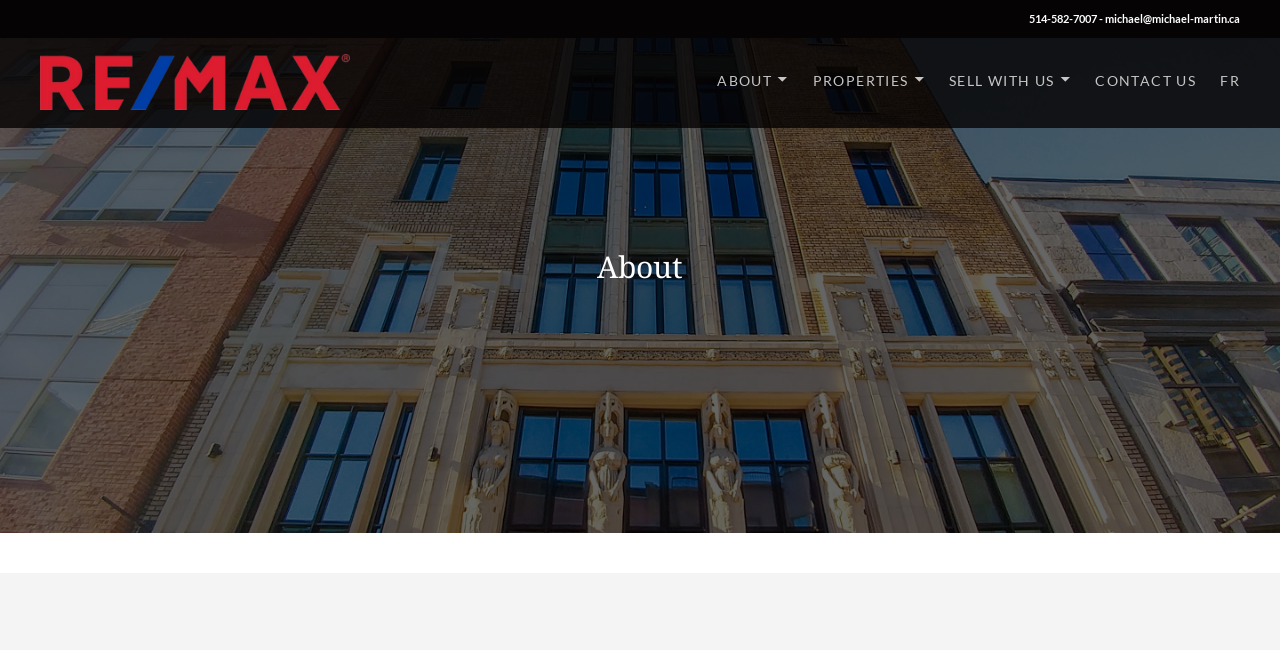Utilize the information from the image to answer the question in detail:
What is the phone number on the webpage?

I found the phone number by looking at the StaticText element with the bounding box coordinates [0.804, 0.018, 0.969, 0.038], which contains the text '514-582-7007 - michael@michael-martin.ca'.